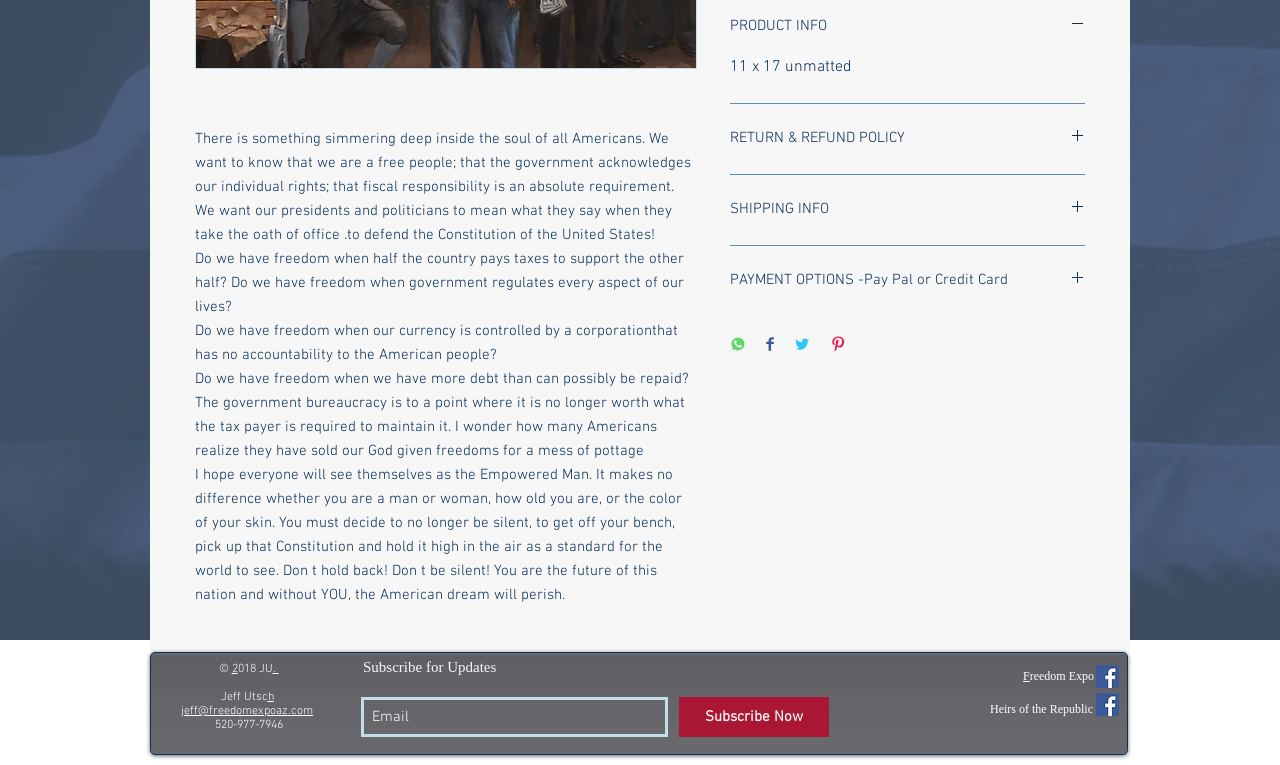Based on the description "RJE", find the bounding box of the specified UI element.

None